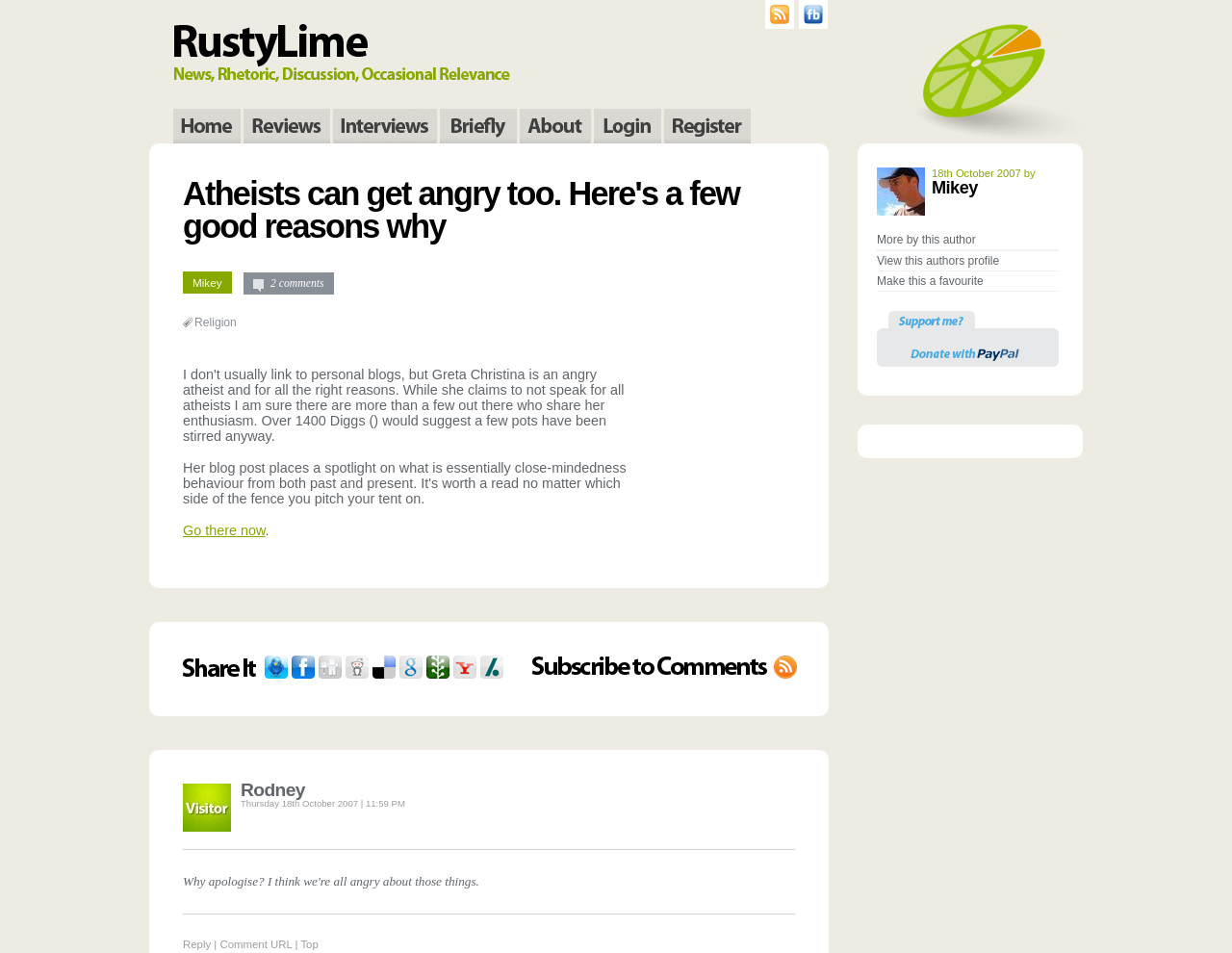Find the bounding box coordinates of the clickable area that will achieve the following instruction: "Visit the Reddit page".

[0.28, 0.688, 0.299, 0.712]